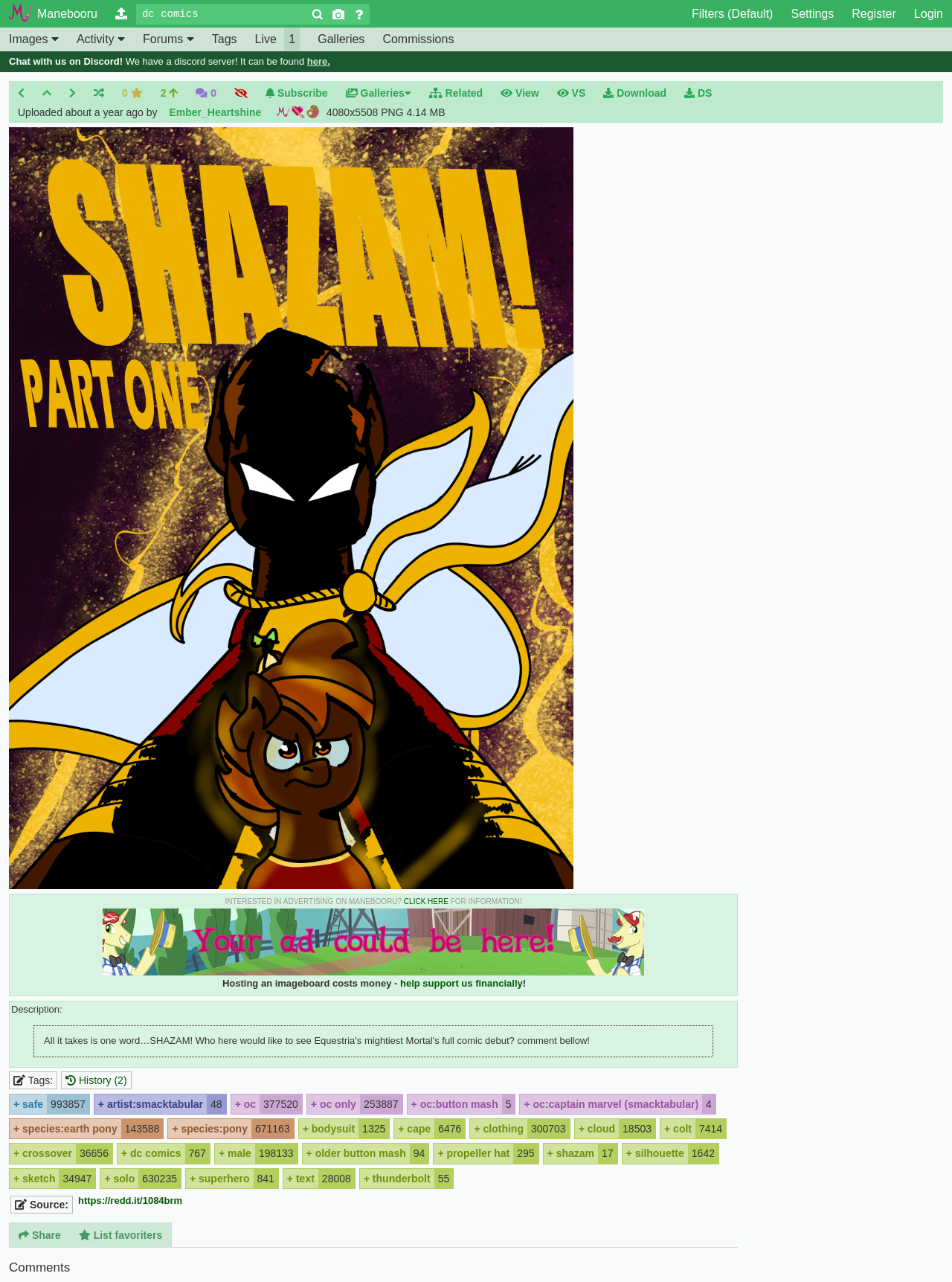Explain the webpage in detail, including its primary components.

This webpage appears to be an imageboard or a platform for sharing and discussing images. At the top, there is a navigation bar with links to various sections, including "Images", "Activity", "Forums", "Tags", "Live", "Galleries", and "Commissions". Below the navigation bar, there is a search bar with a button and a link to search using an image. 

To the right of the search bar, there are several links, including "Filters (Default)", "Settings", "Register", and "Login". Below these links, there is a section with several icons, including a Discord icon, and a message encouraging users to join the Discord server.

The main content of the page is an image, which takes up most of the screen. Above the image, there is information about the image, including the upload time, the username of the uploader, and several badges indicating the uploader's status. Below the image, there is a description of the image, and several links to related images or actions, such as viewing, downloading, or subscribing.

To the right of the image, there is a sidebar with several sections, including a list of tags, a section for uploading and managing images, and a section for advertising on the platform. At the bottom of the page, there is a message encouraging users to support the platform financially.

Overall, the webpage appears to be a platform for sharing and discussing images, with a focus on community engagement and user-generated content.